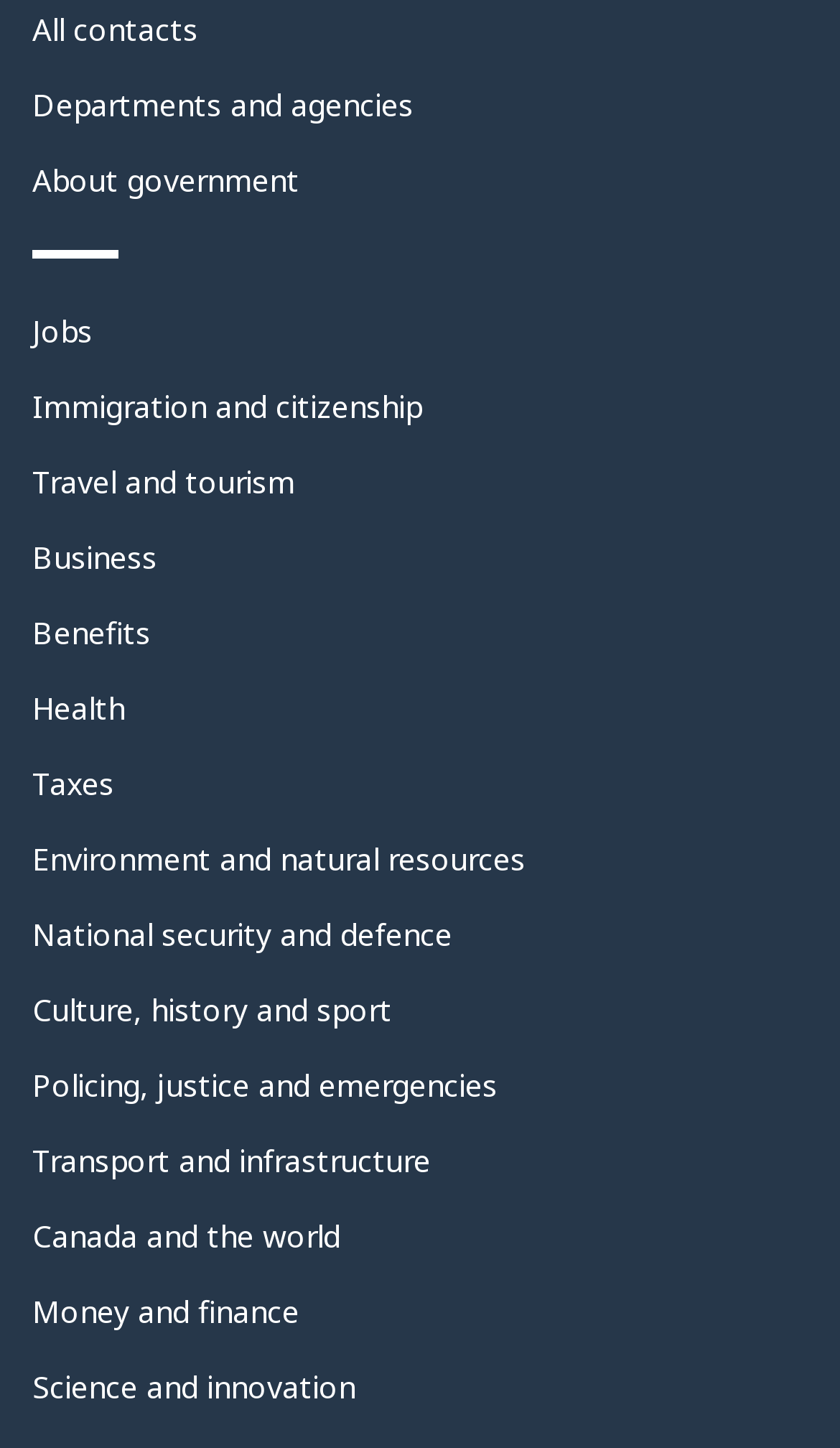What is the first link on the webpage?
Please use the image to provide a one-word or short phrase answer.

All contacts